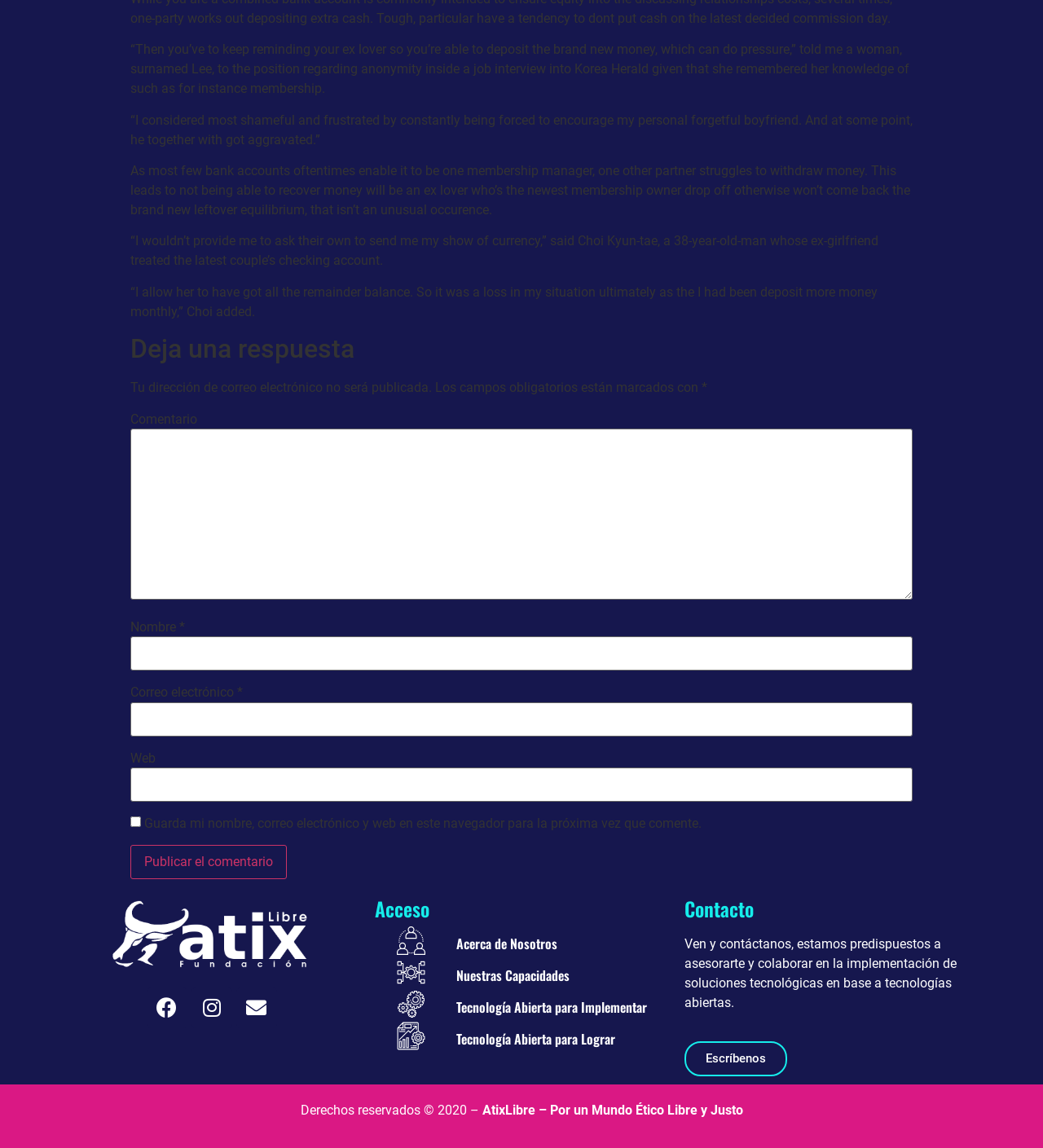Find the bounding box coordinates of the element's region that should be clicked in order to follow the given instruction: "Visit the 'Acerca de Nosotros' page". The coordinates should consist of four float numbers between 0 and 1, i.e., [left, top, right, bottom].

[0.437, 0.814, 0.534, 0.831]